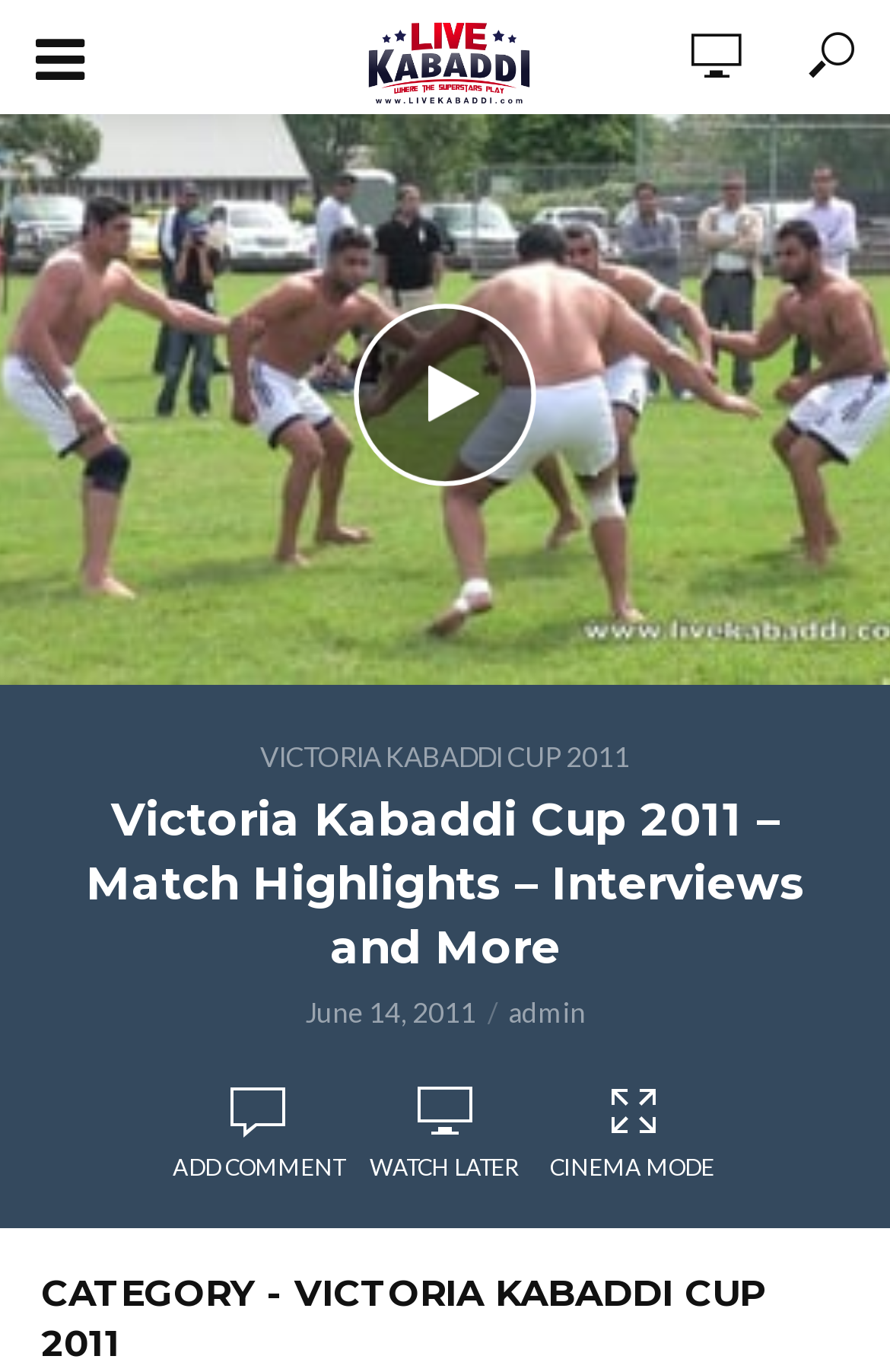Answer the following inquiry with a single word or phrase:
What is the name of the kabaddi cup?

Victoria Kabaddi Cup 2011